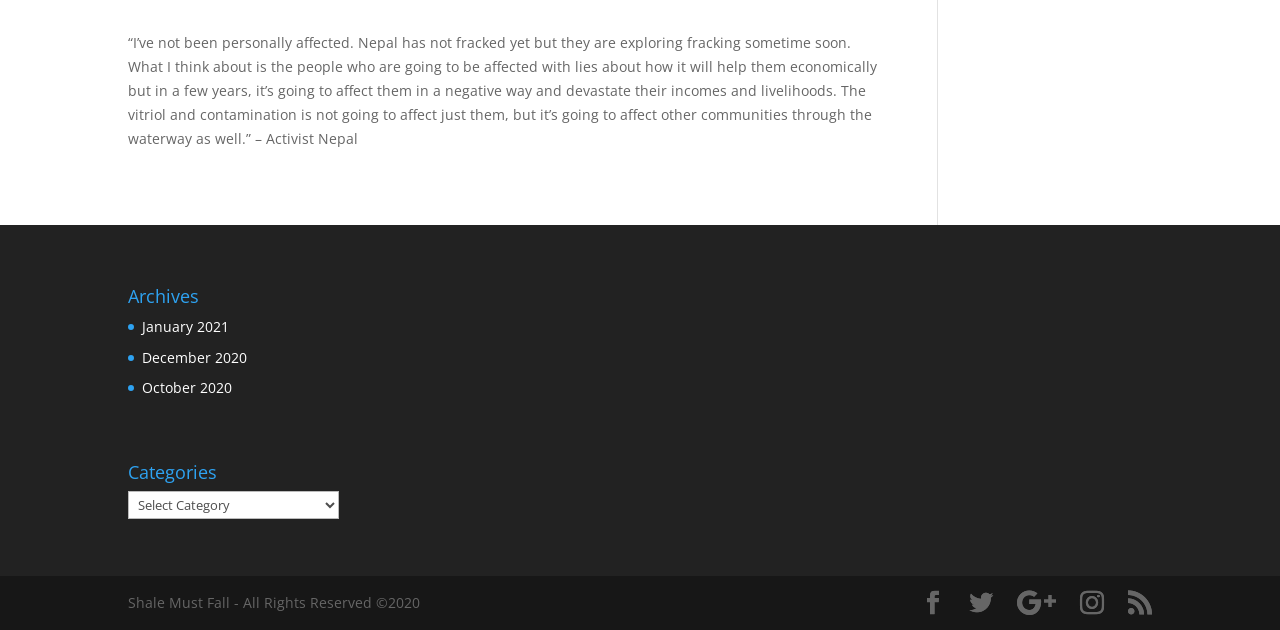Please respond to the question with a concise word or phrase:
What are the social media icons for?

Sharing content